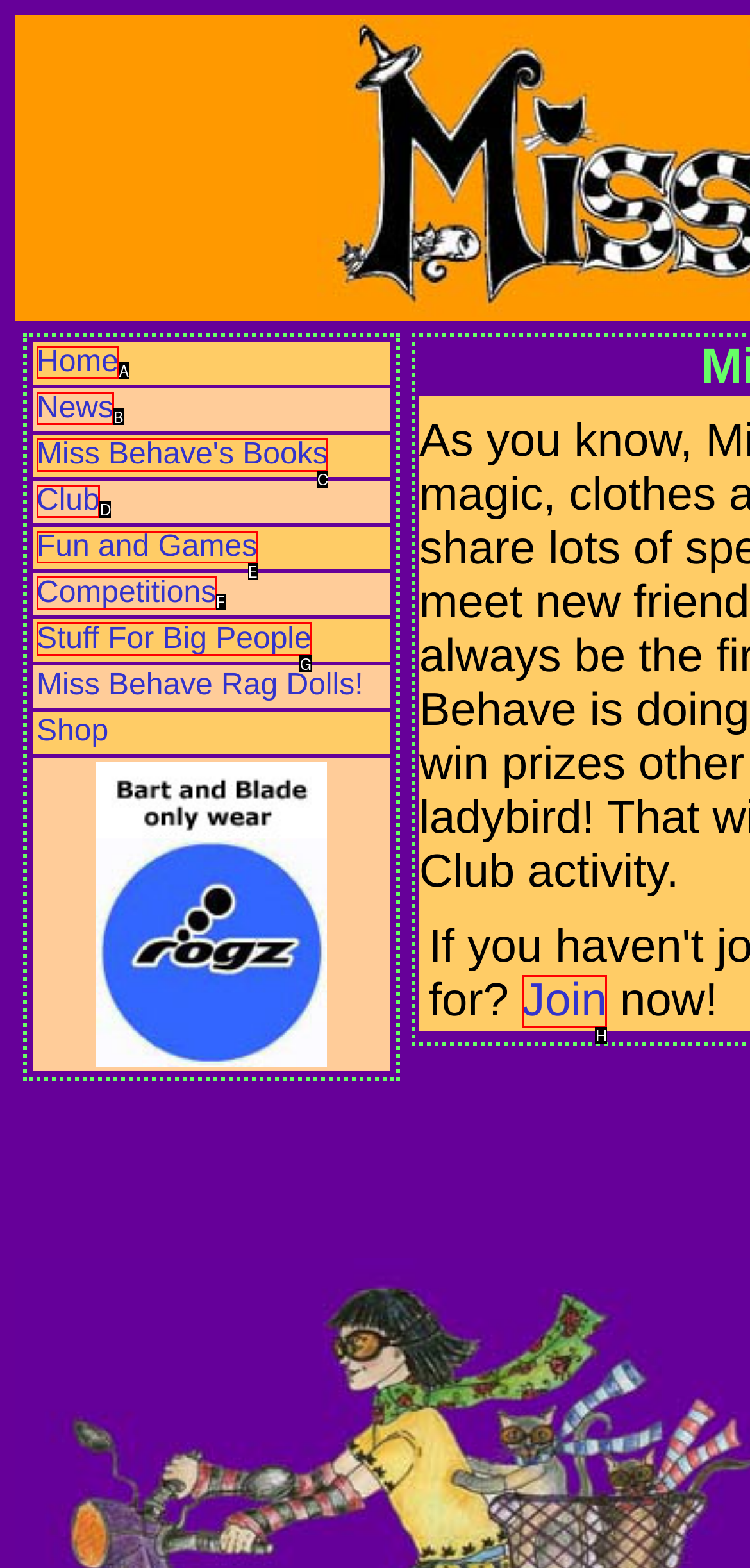Select the letter of the UI element you need to click on to fulfill this task: Join the club. Write down the letter only.

H